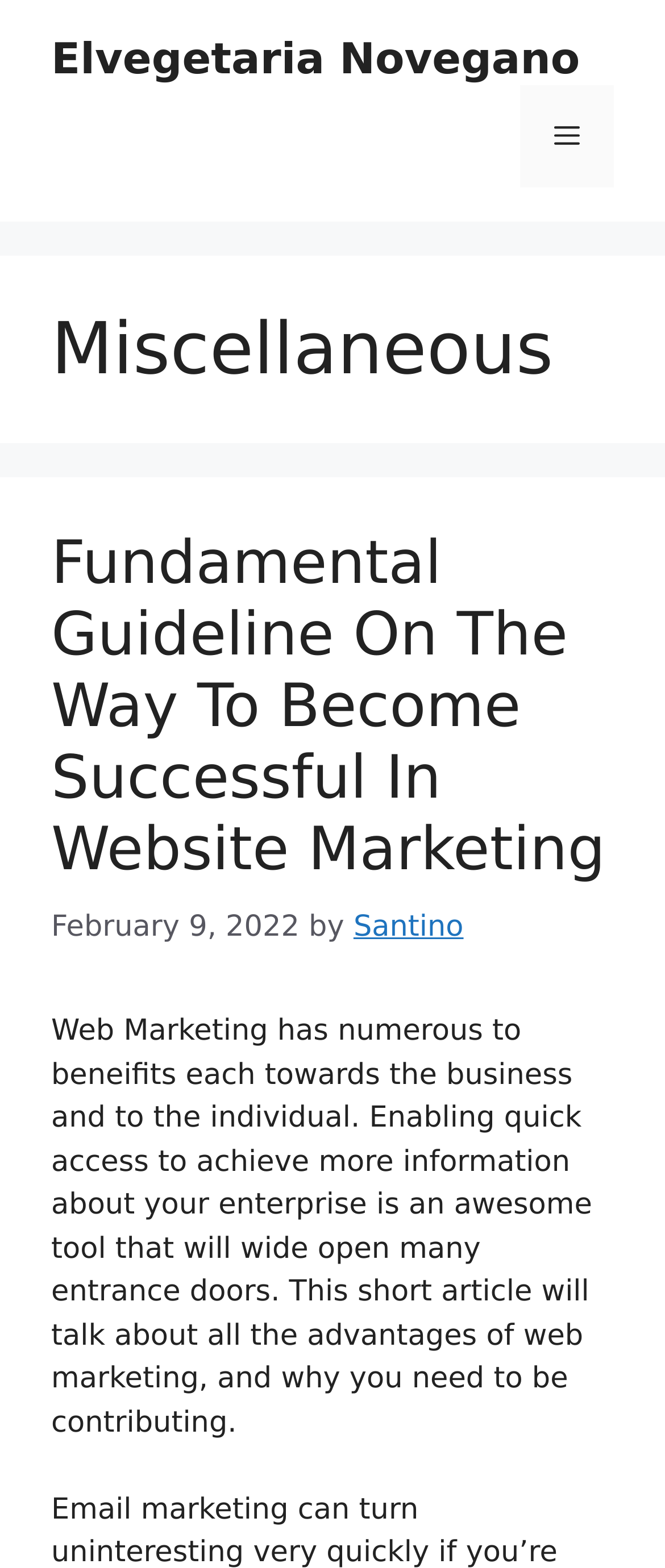Look at the image and write a detailed answer to the question: 
Who wrote the article?

I found the author's name by looking at the link 'Santino' which is located below the article's heading and above the article's content.